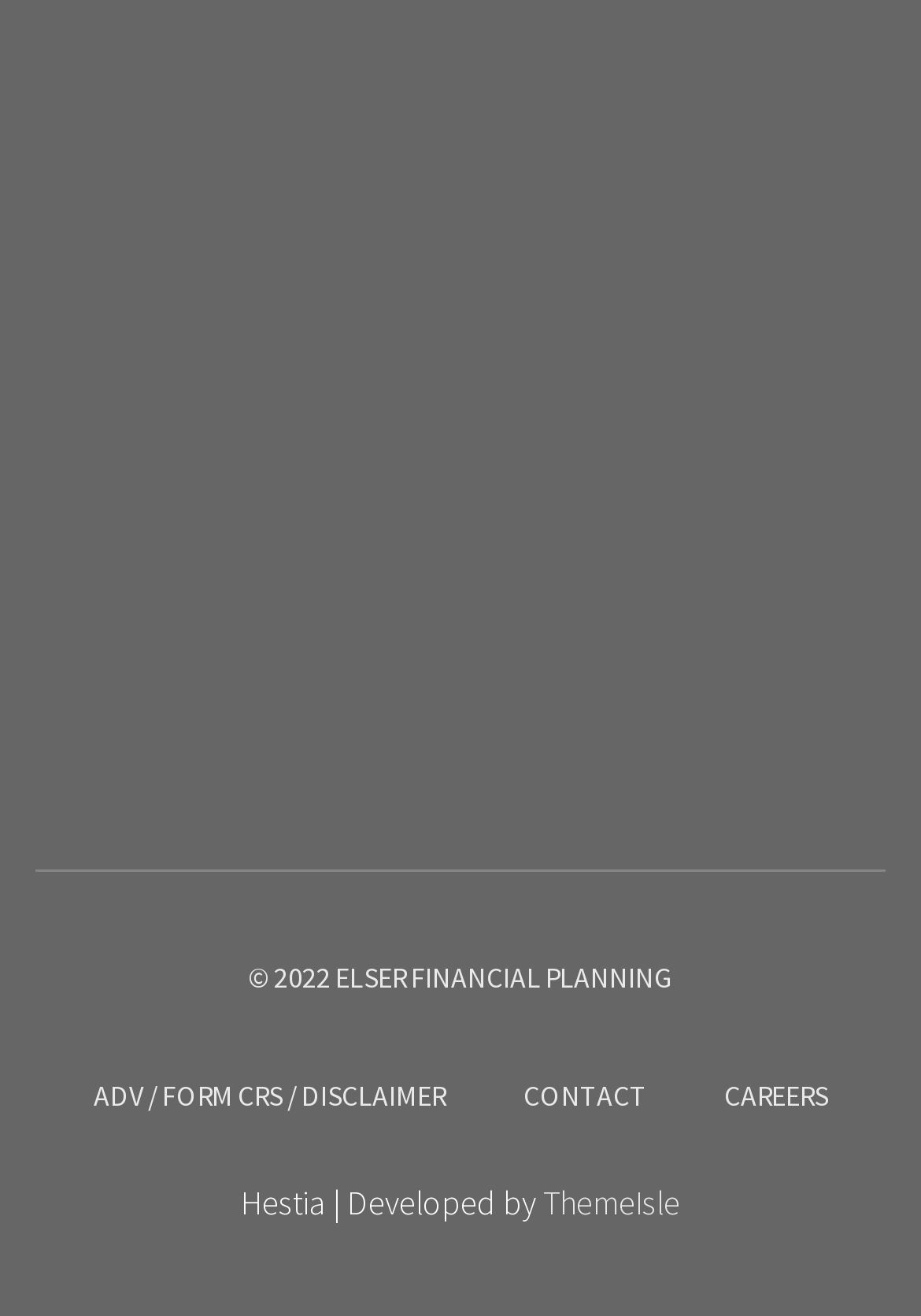What is the name of the theme developer?
Using the image provided, answer with just one word or phrase.

ThemeIsle